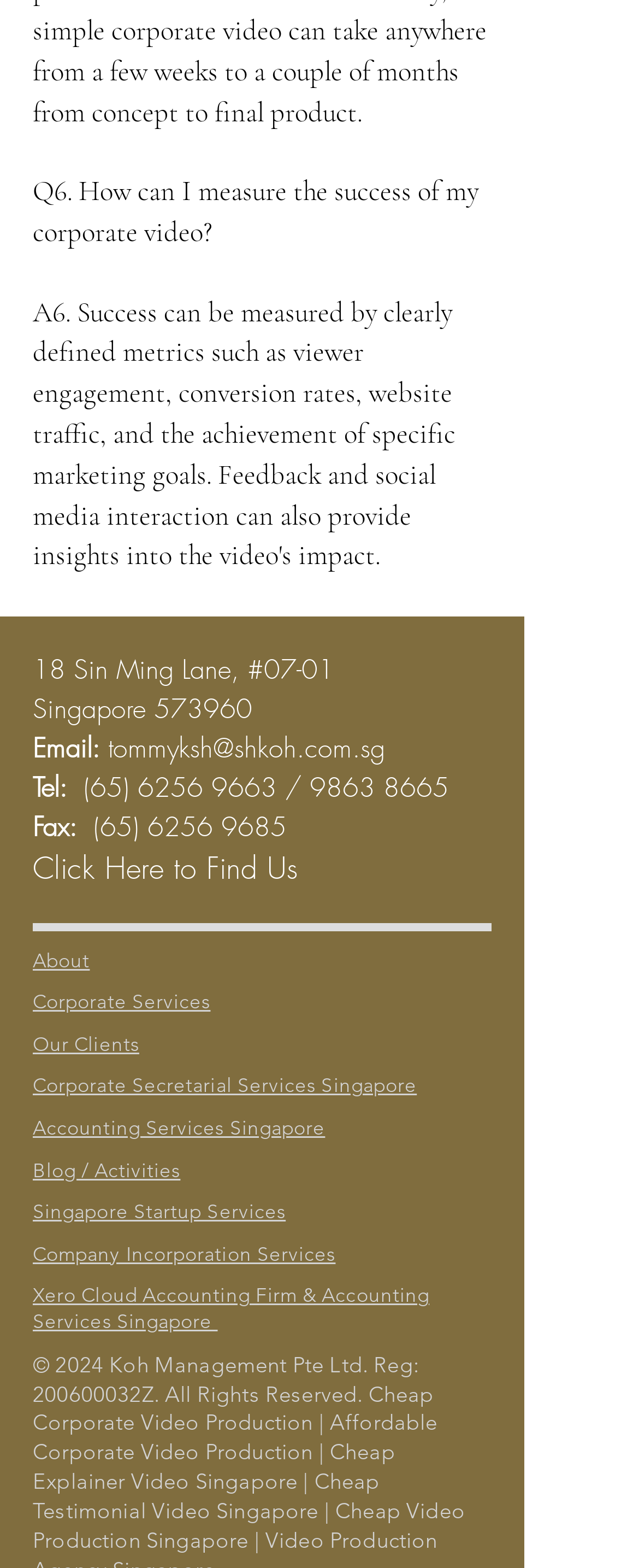Identify the bounding box for the described UI element. Provide the coordinates in (top-left x, top-left y, bottom-right x, bottom-right y) format with values ranging from 0 to 1: tommyksh@shkoh.com.sg

[0.169, 0.465, 0.603, 0.488]